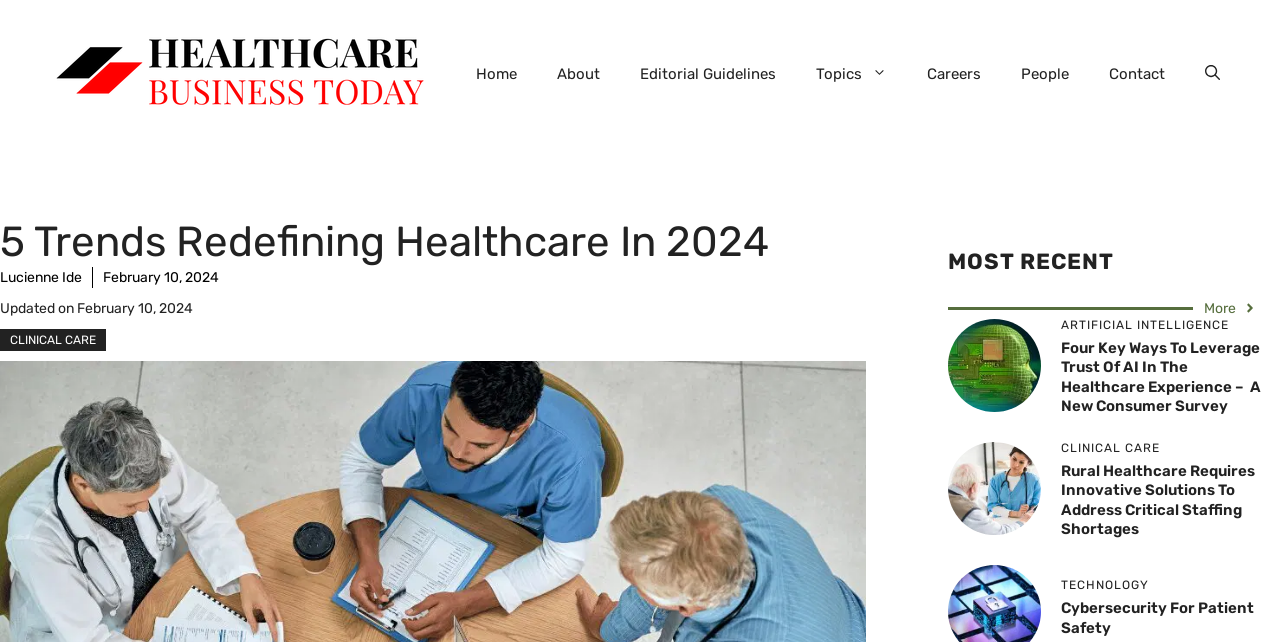What is the name of the website?
Please provide a single word or phrase as your answer based on the screenshot.

Healthcare Business Today